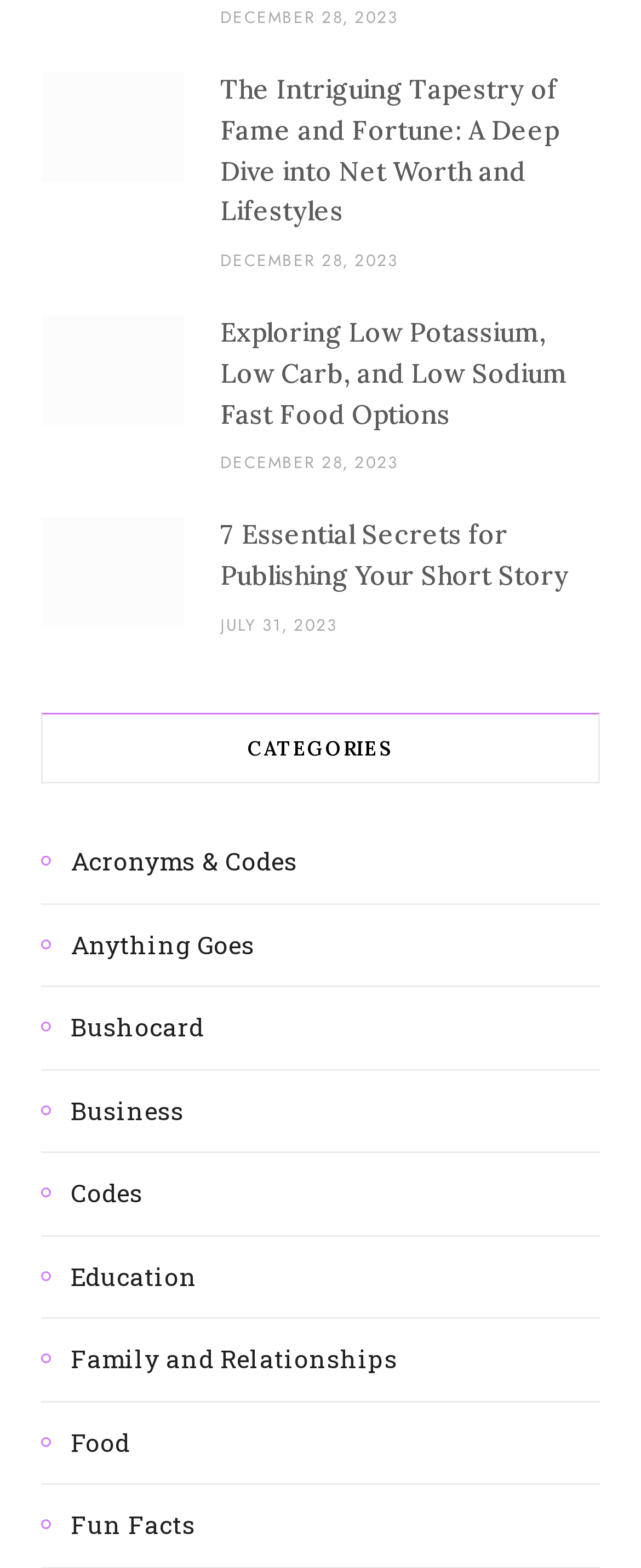Provide a single word or phrase to answer the given question: 
How many categories are listed on the webpage?

11